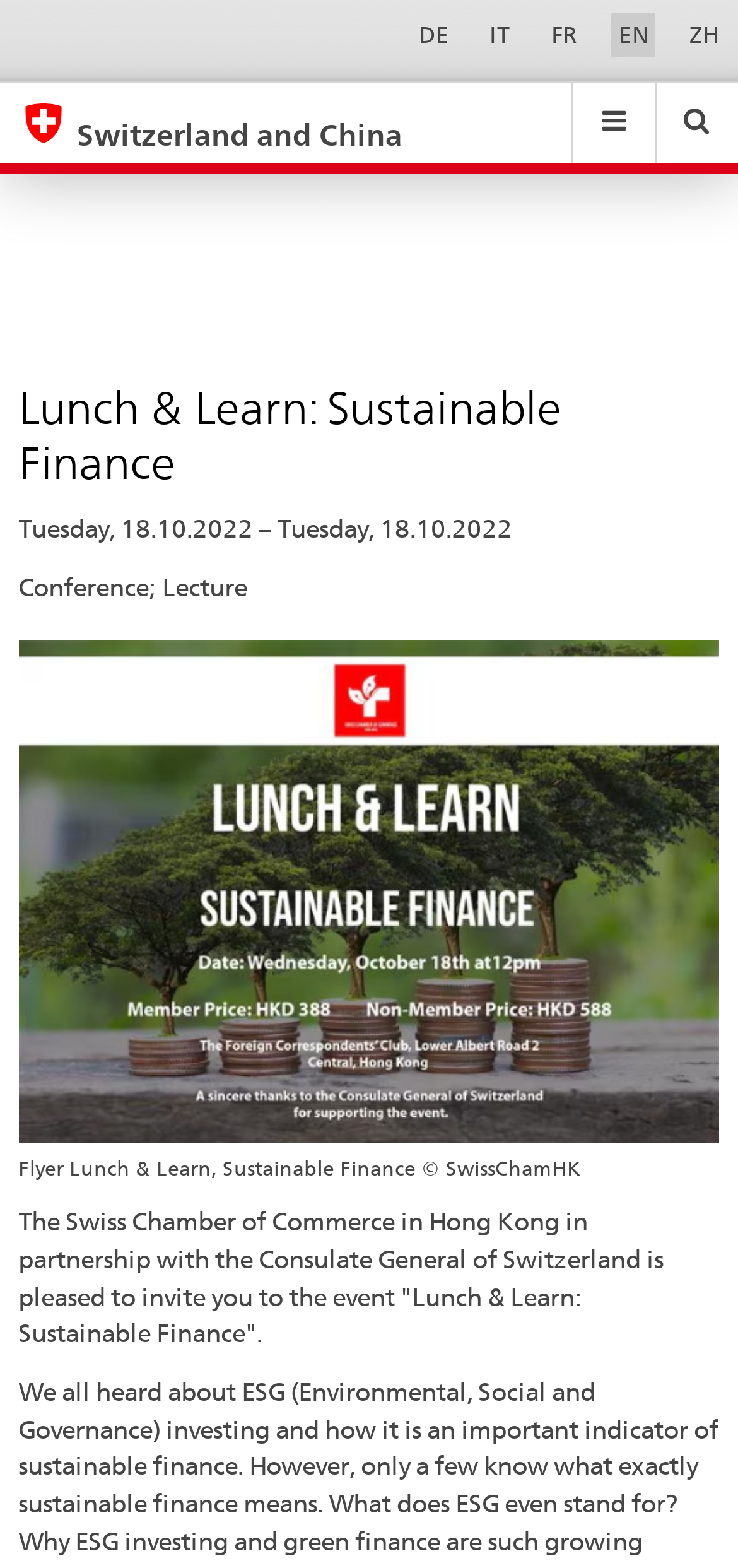Please find and report the bounding box coordinates of the element to click in order to perform the following action: "Learn more about Sustainable Finance". The coordinates should be expressed as four float numbers between 0 and 1, in the format [left, top, right, bottom].

[0.025, 0.558, 0.975, 0.576]